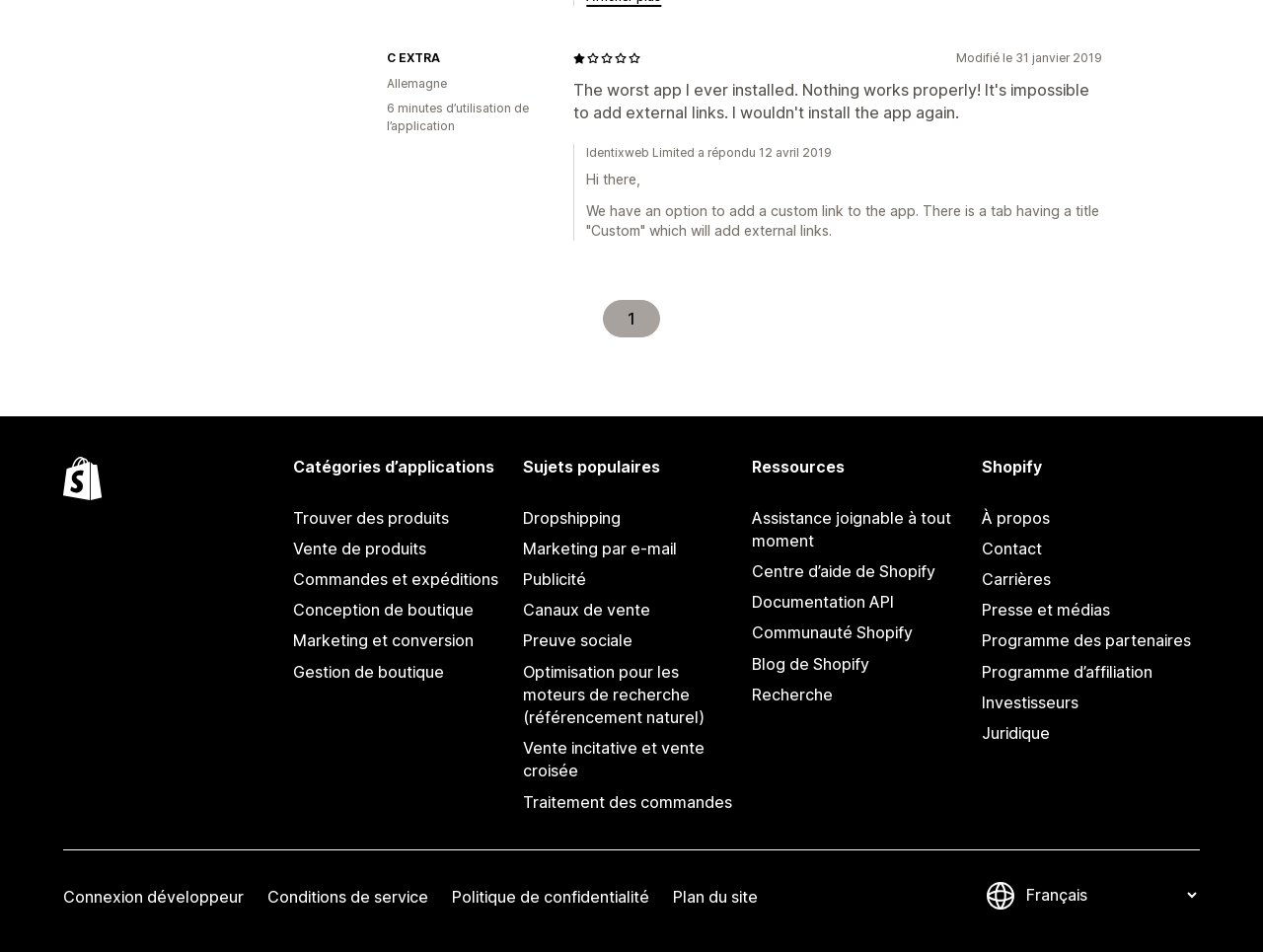What is the rating of the application?
Look at the image and respond with a single word or a short phrase.

1 out of 5 stars